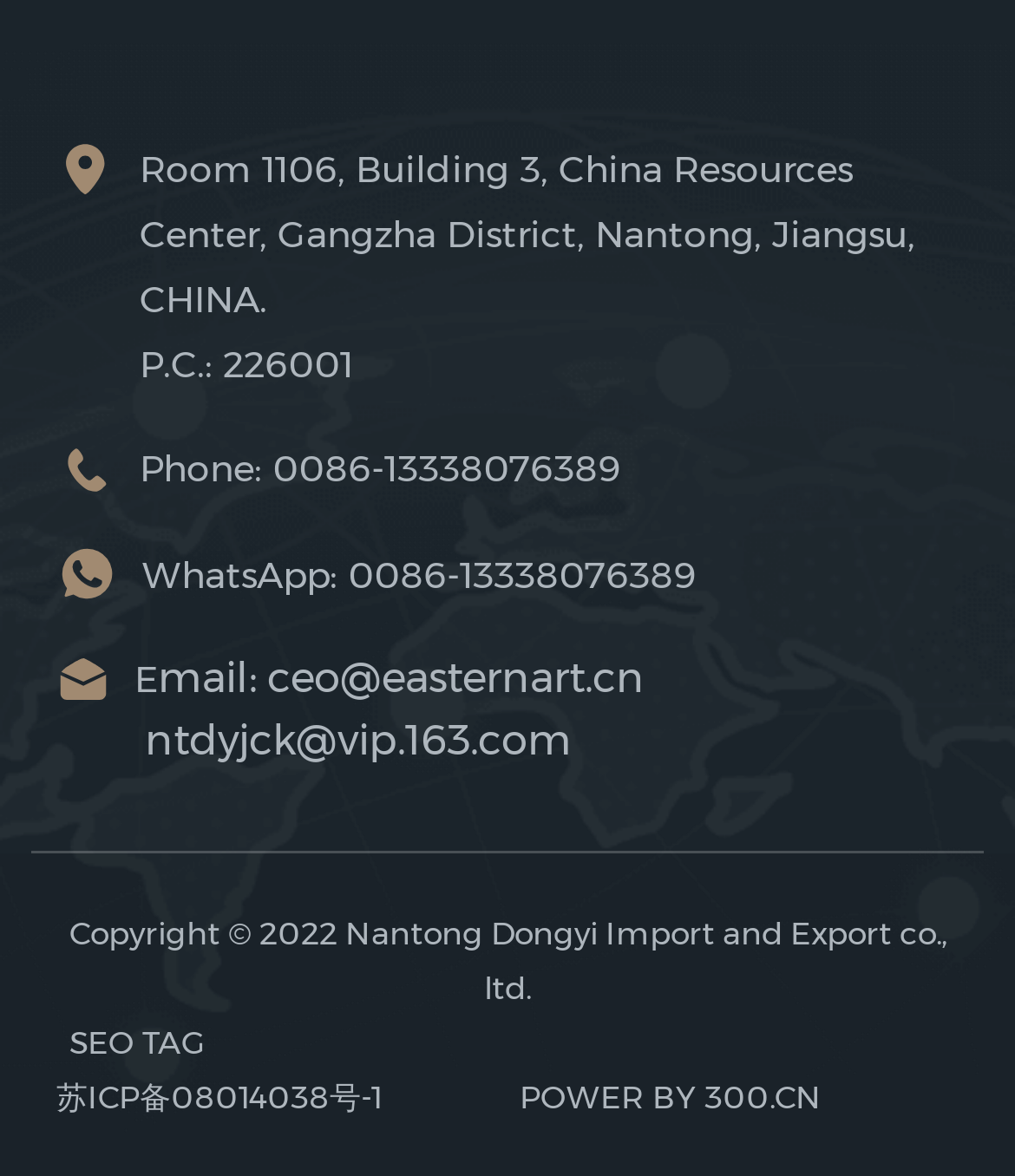Provide your answer in a single word or phrase: 
What is the CEO's email address?

ceo@easternart.cn